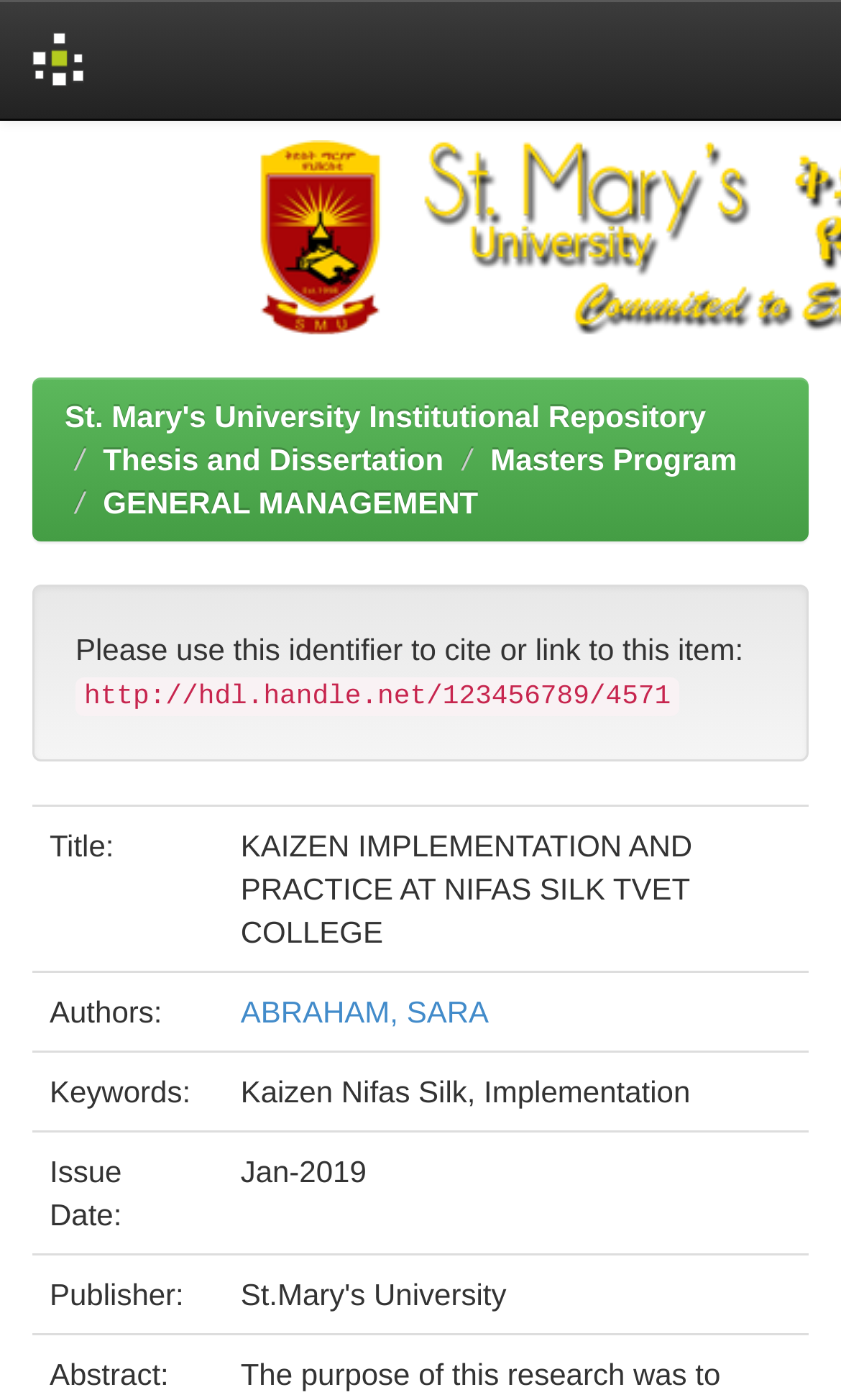Identify the coordinates of the bounding box for the element described below: "Masters Program". Return the coordinates as four float numbers between 0 and 1: [left, top, right, bottom].

[0.583, 0.316, 0.876, 0.341]